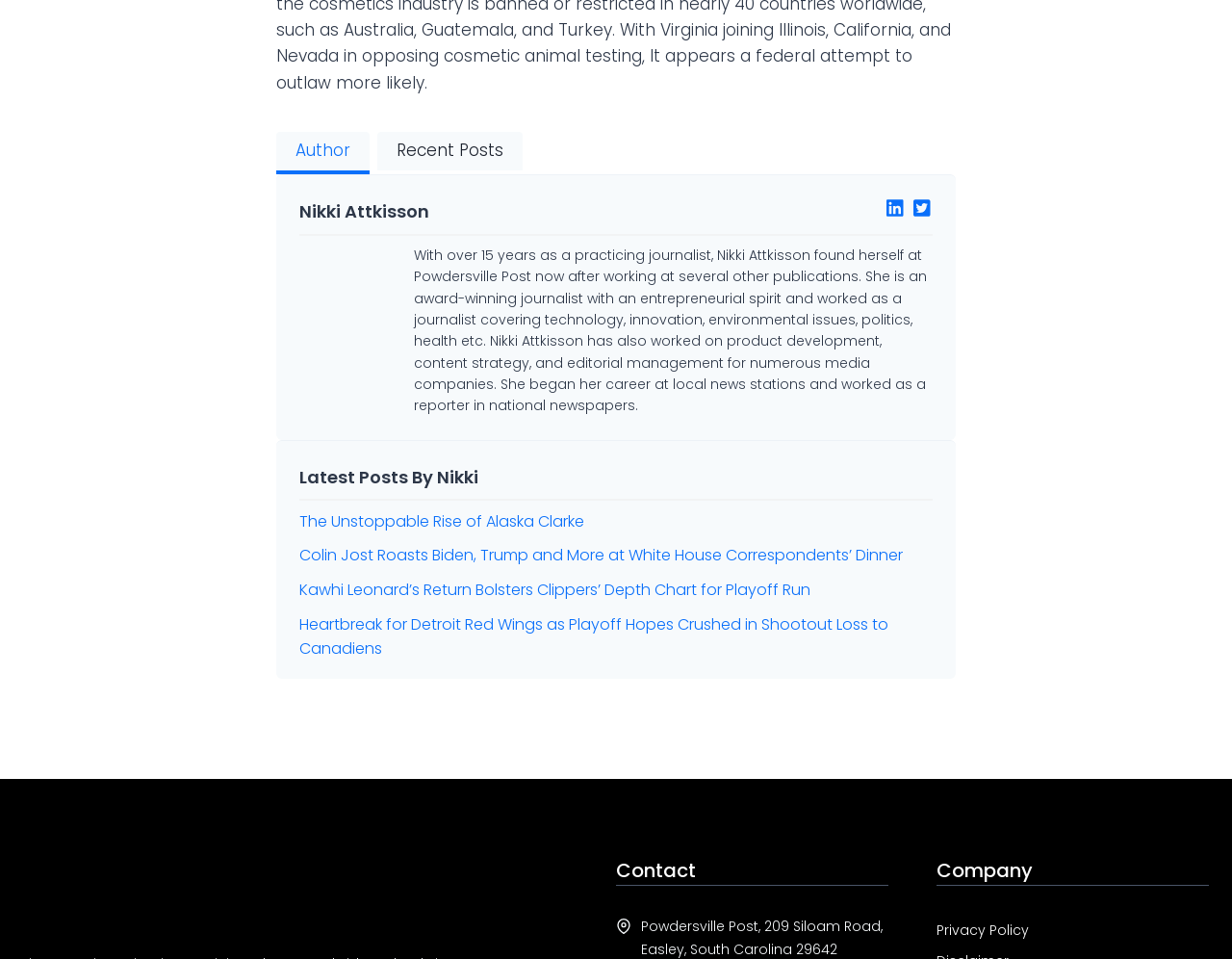Please find the bounding box coordinates of the clickable region needed to complete the following instruction: "View the company's privacy policy". The bounding box coordinates must consist of four float numbers between 0 and 1, i.e., [left, top, right, bottom].

[0.76, 0.96, 0.835, 0.98]